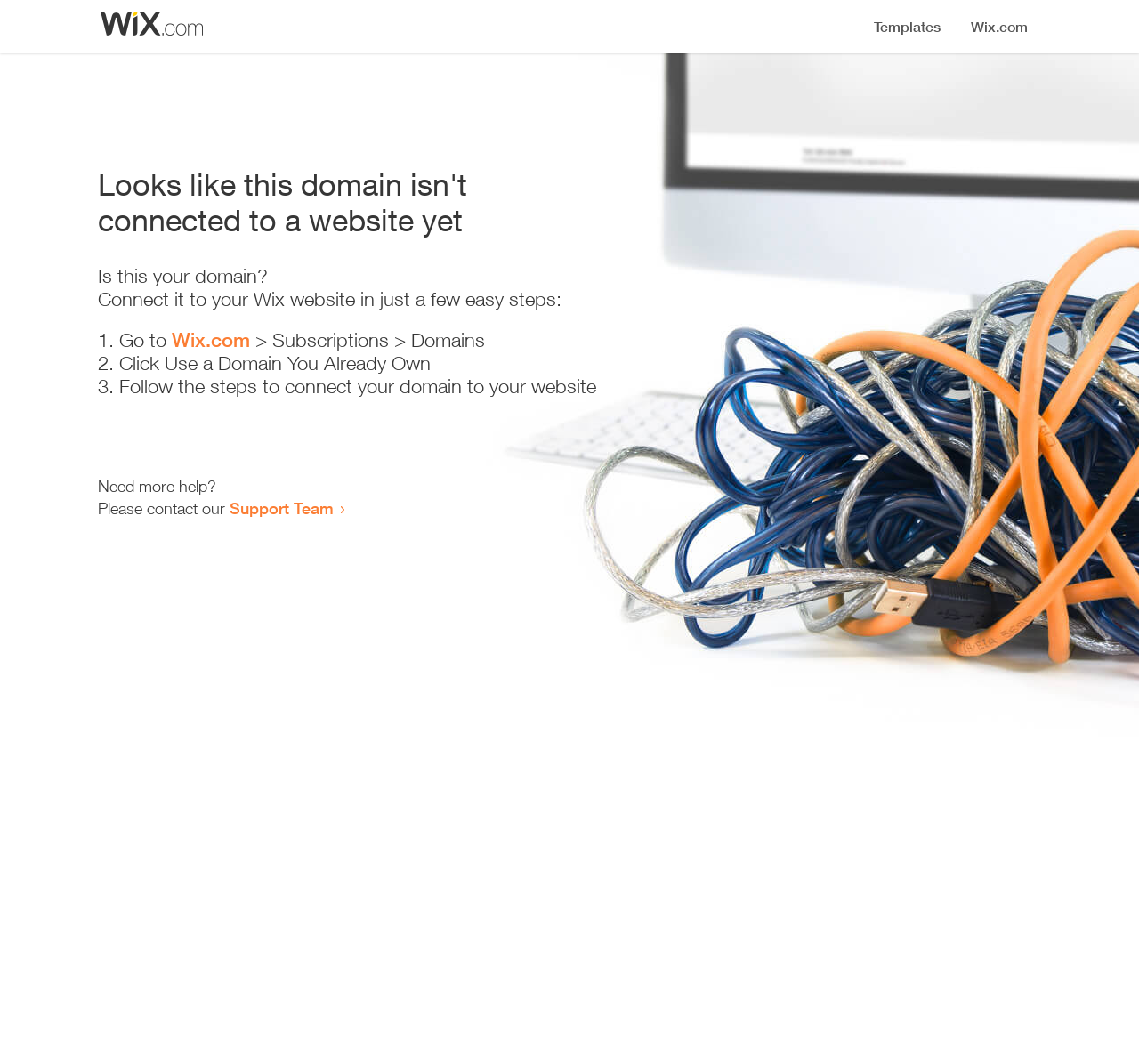Based on the image, provide a detailed and complete answer to the question: 
What should the user do if they need more help?

The webpage suggests that if the user needs more help, they should contact the Support Team, as stated in the link 'Support Team'.